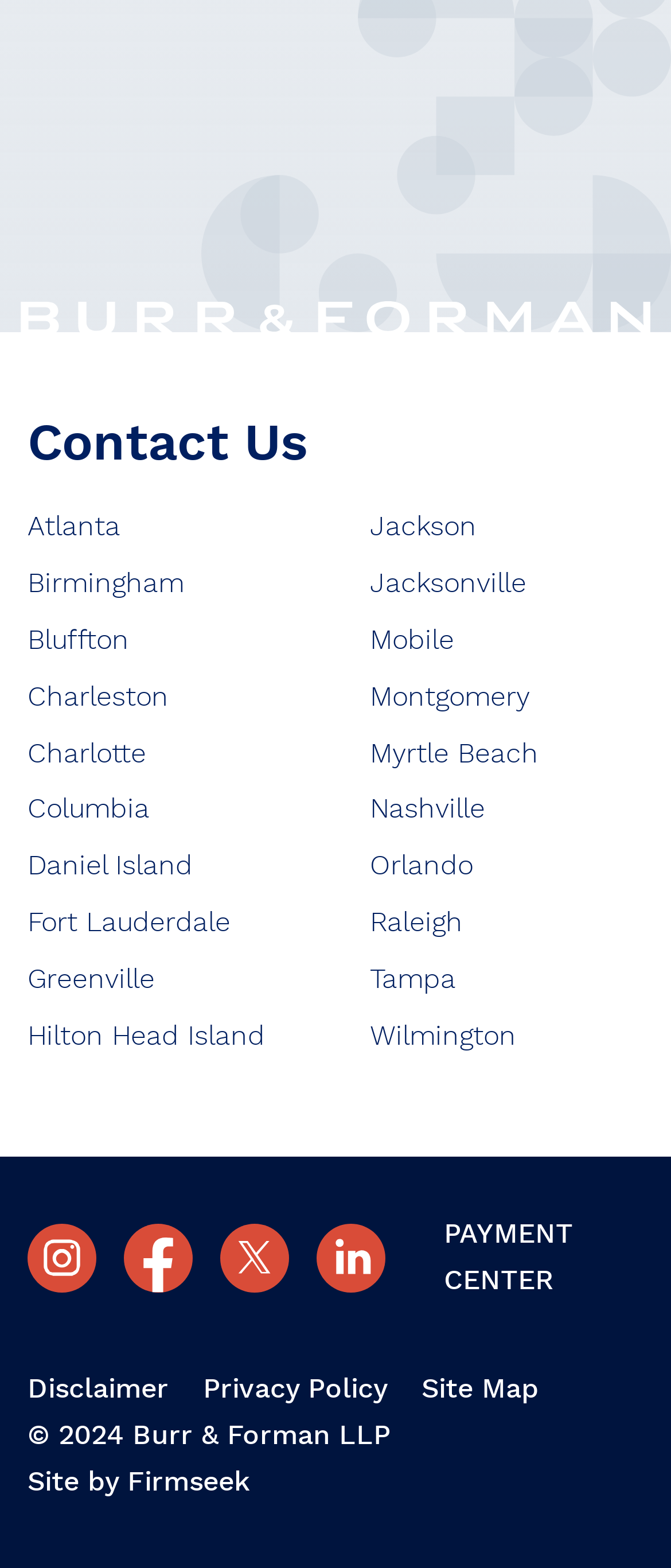Locate the bounding box coordinates of the area you need to click to fulfill this instruction: 'View policies and procedures'. The coordinates must be in the form of four float numbers ranging from 0 to 1: [left, top, right, bottom].

None